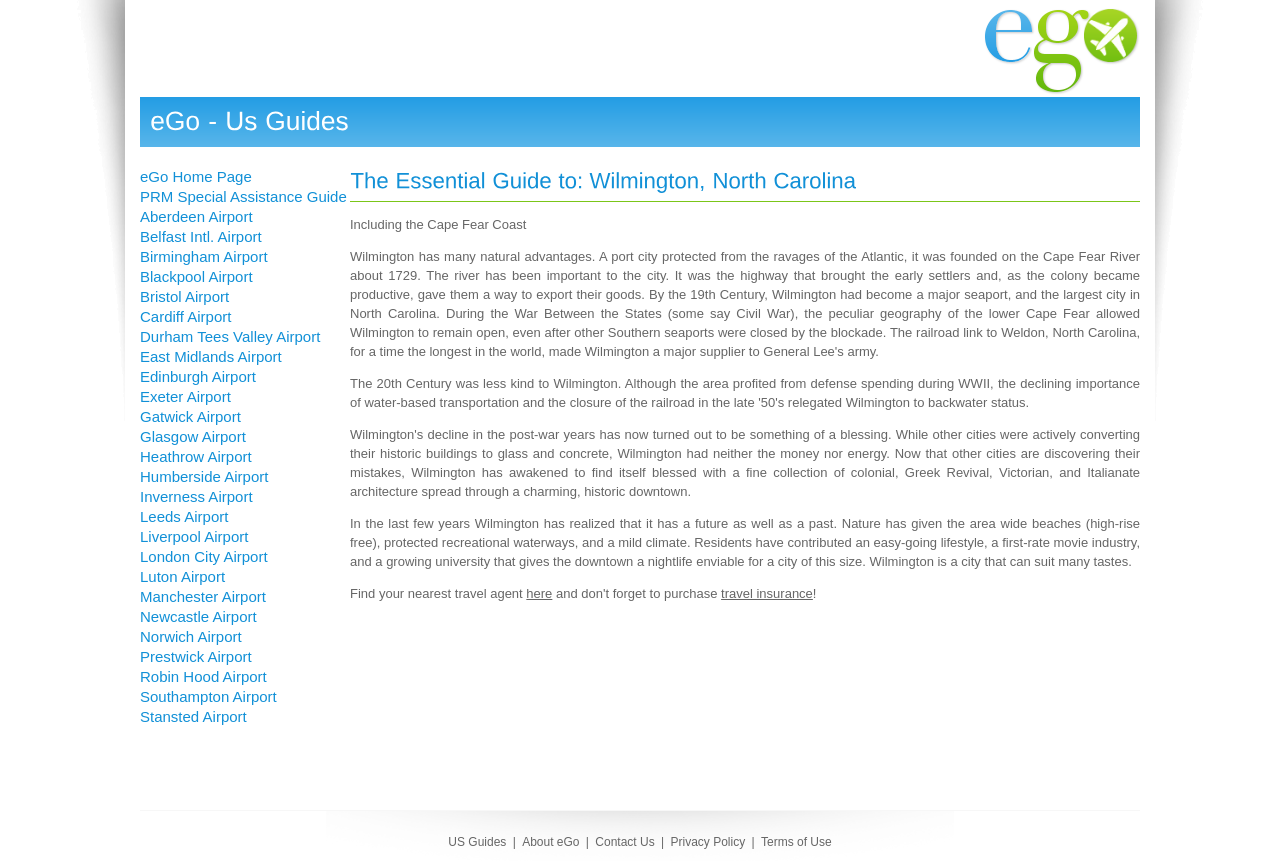Find the bounding box of the UI element described as follows: "Luton Airport".

[0.109, 0.659, 0.176, 0.678]